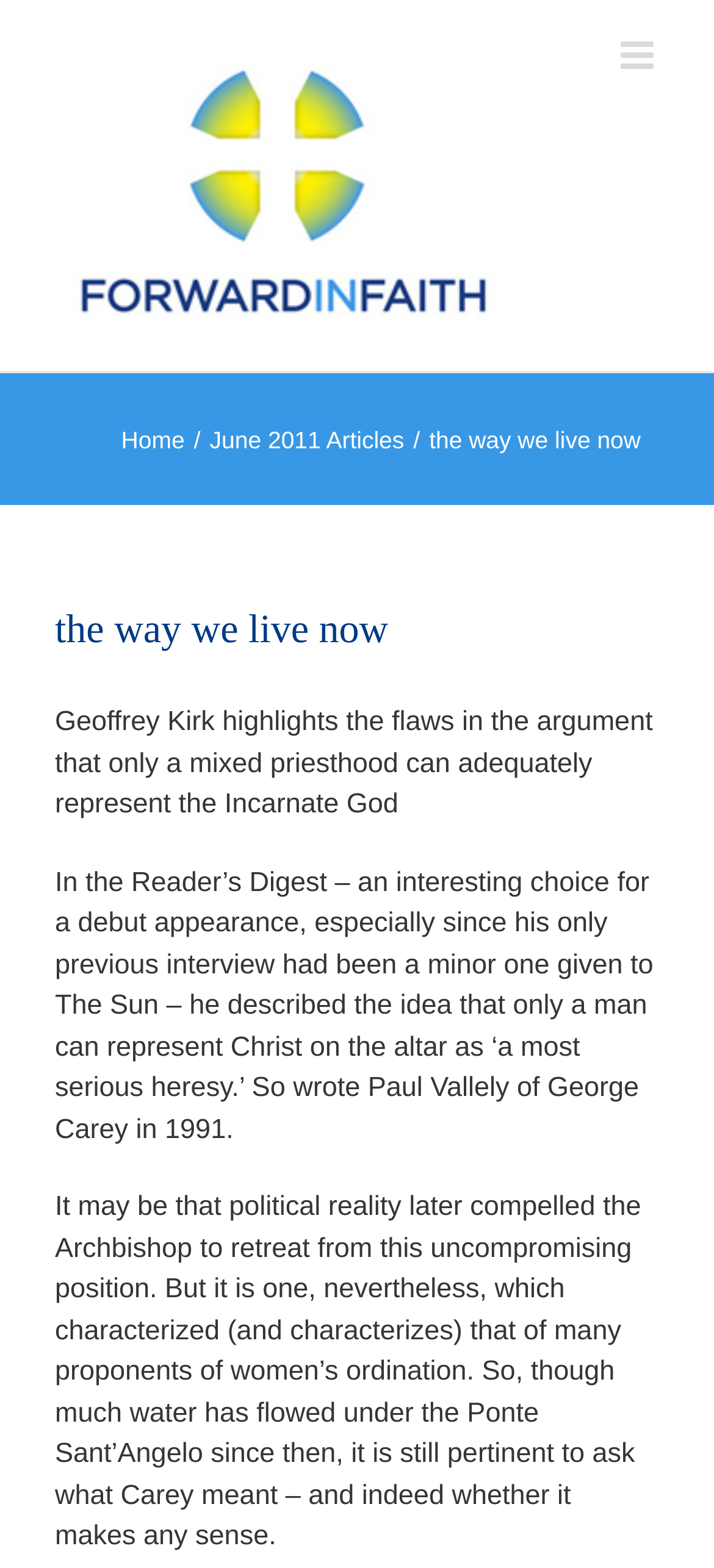From the screenshot, find the bounding box of the UI element matching this description: "Home". Supply the bounding box coordinates in the form [left, top, right, bottom], each a float between 0 and 1.

[0.17, 0.271, 0.259, 0.289]